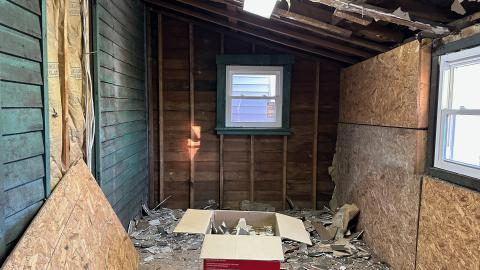Create an elaborate description of the image, covering every aspect.

The image depicts an unfinished interior space, likely a storage room or workshop. The left wall is clad with green-painted wooden planks, while the right side features exposed wooden studs and sheets of plywood, giving the room a rustic feel. A single window is situated in the back wall, allowing natural light to filter through and cast a warm glow onto the bare walls and debris scattered across the floor. 

On the floor, an open cardboard box reveals remnants of construction materials, suggesting that the area is undergoing renovations or a cleanup process. The remnants, including scraps of drywall and waste, hint at previous work done in the space. Overall, the scene conveys a sense of transformation, showcasing the raw elements of construction and the potential for future use.